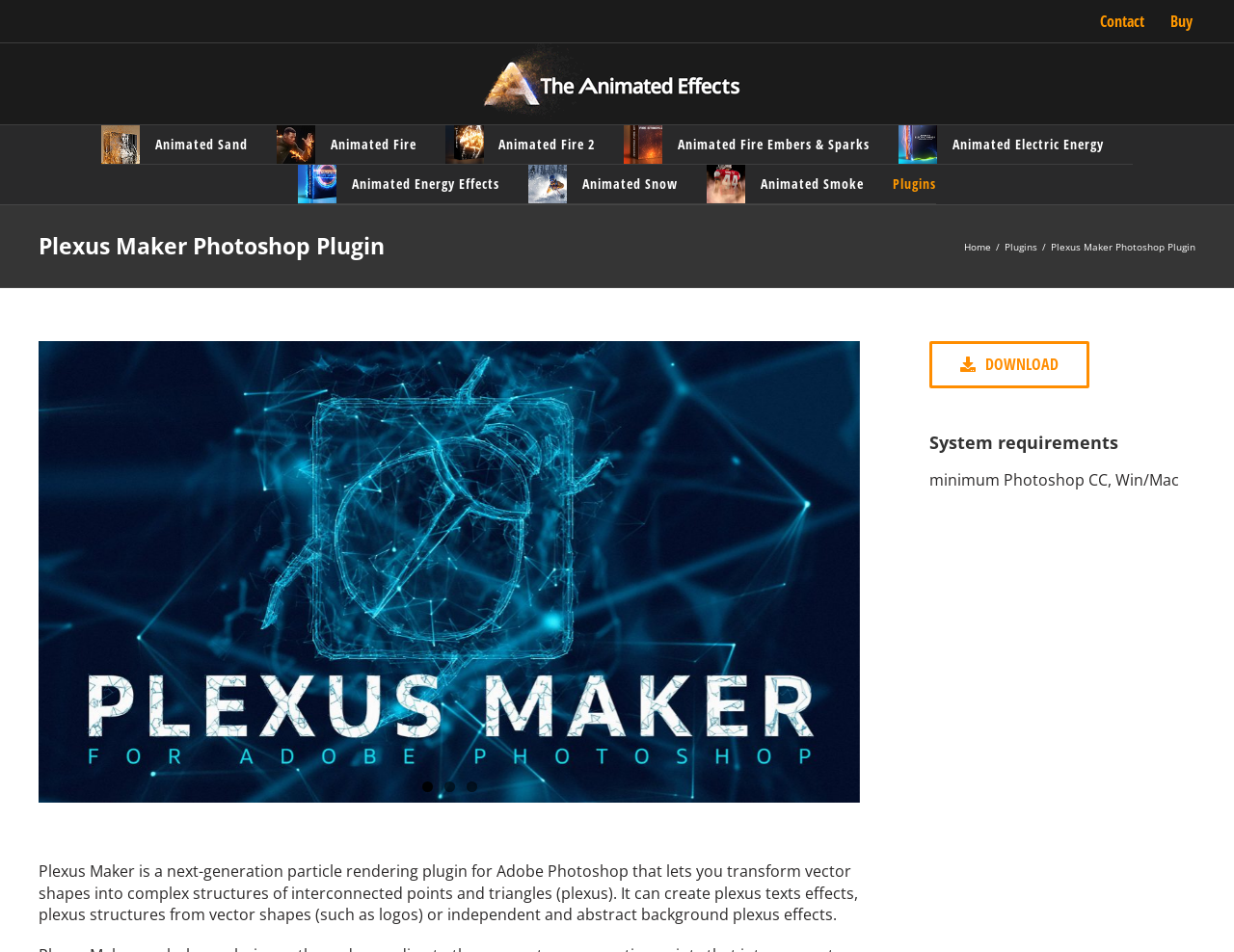What is the plugin's functionality?
Look at the image and provide a short answer using one word or a phrase.

Particle rendering